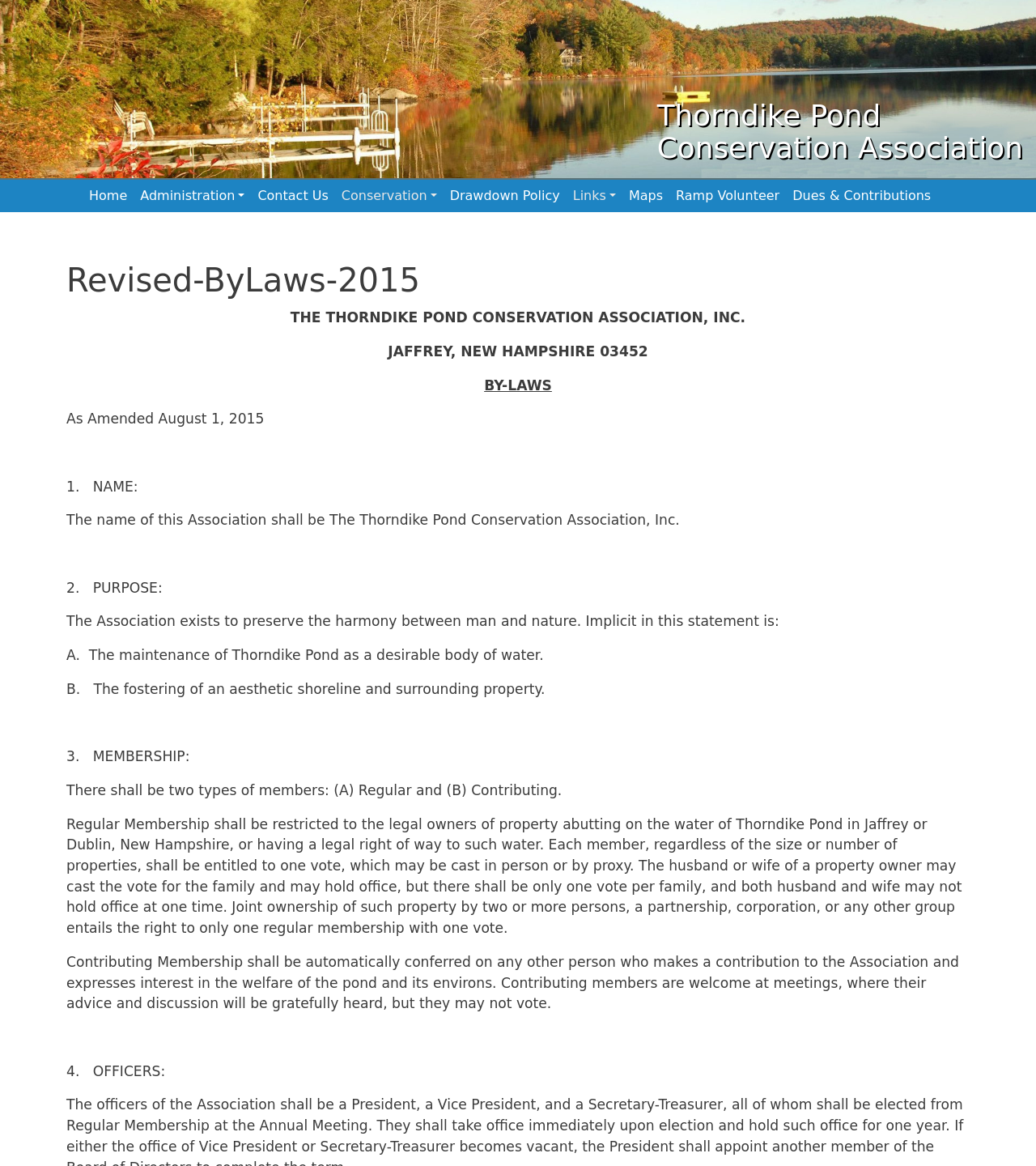Please give a succinct answer using a single word or phrase:
What is the difference between regular and contributing members?

Voting rights